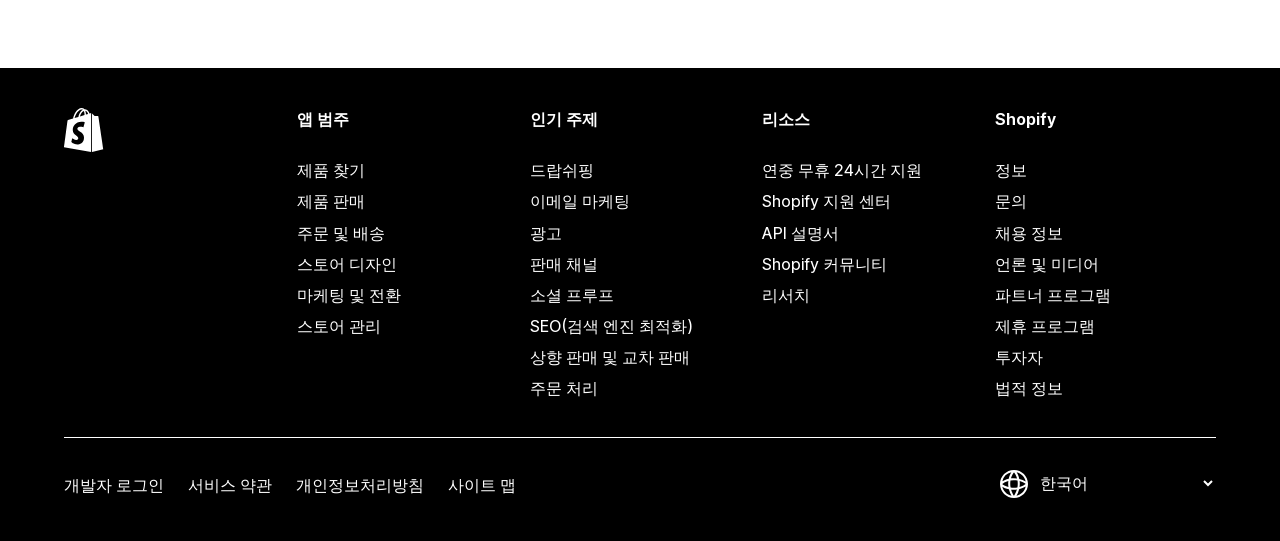Predict the bounding box coordinates of the area that should be clicked to accomplish the following instruction: "Learn about dropshipping". The bounding box coordinates should consist of four float numbers between 0 and 1, i.e., [left, top, right, bottom].

[0.414, 0.287, 0.586, 0.344]